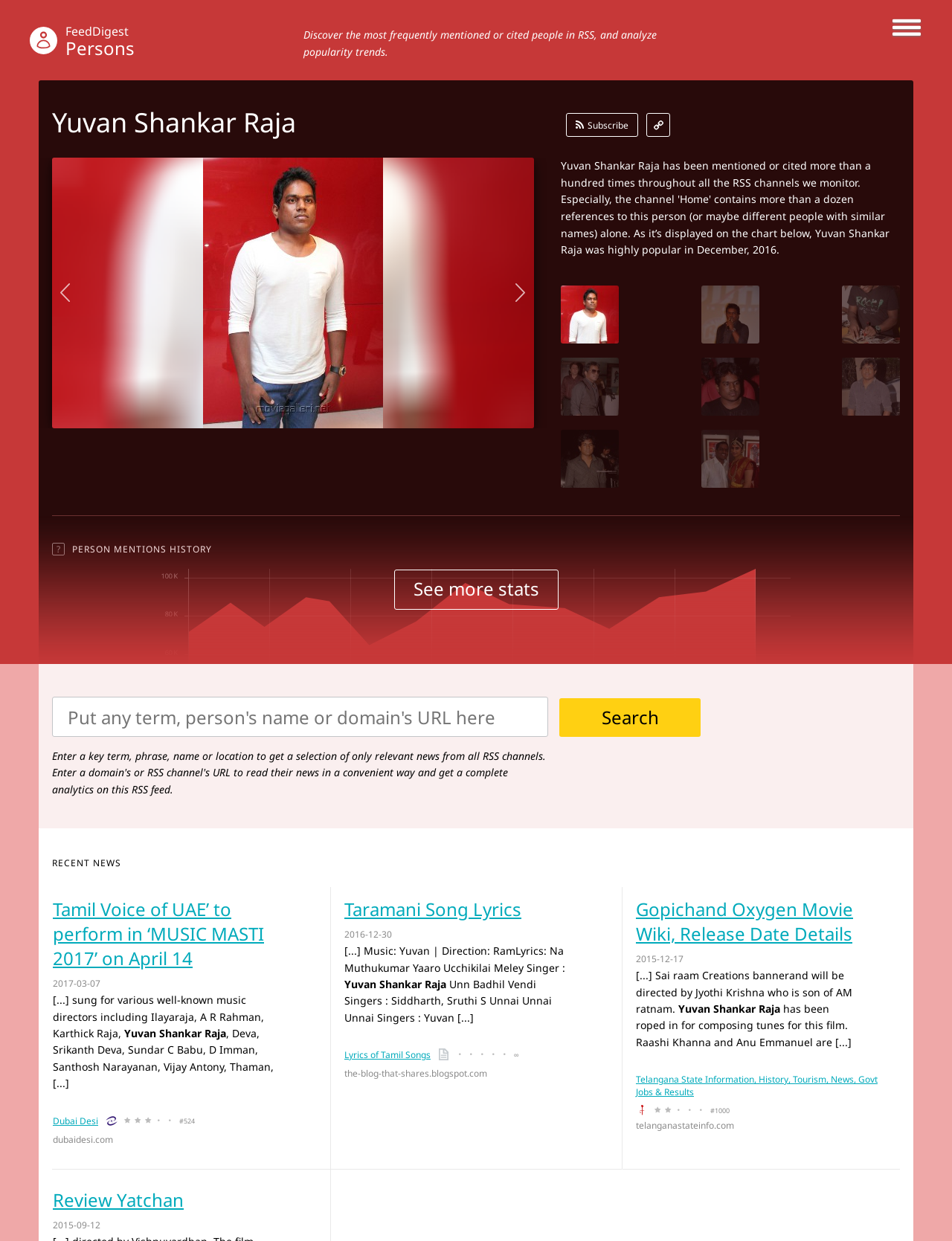What type of content is displayed on this webpage?
Analyze the screenshot and provide a detailed answer to the question.

The webpage has multiple sections with headings like 'RECENT NEWS' and 'PERSON MENTIONS HISTORY', and each section contains links to news articles, indicating that the webpage displays news articles.